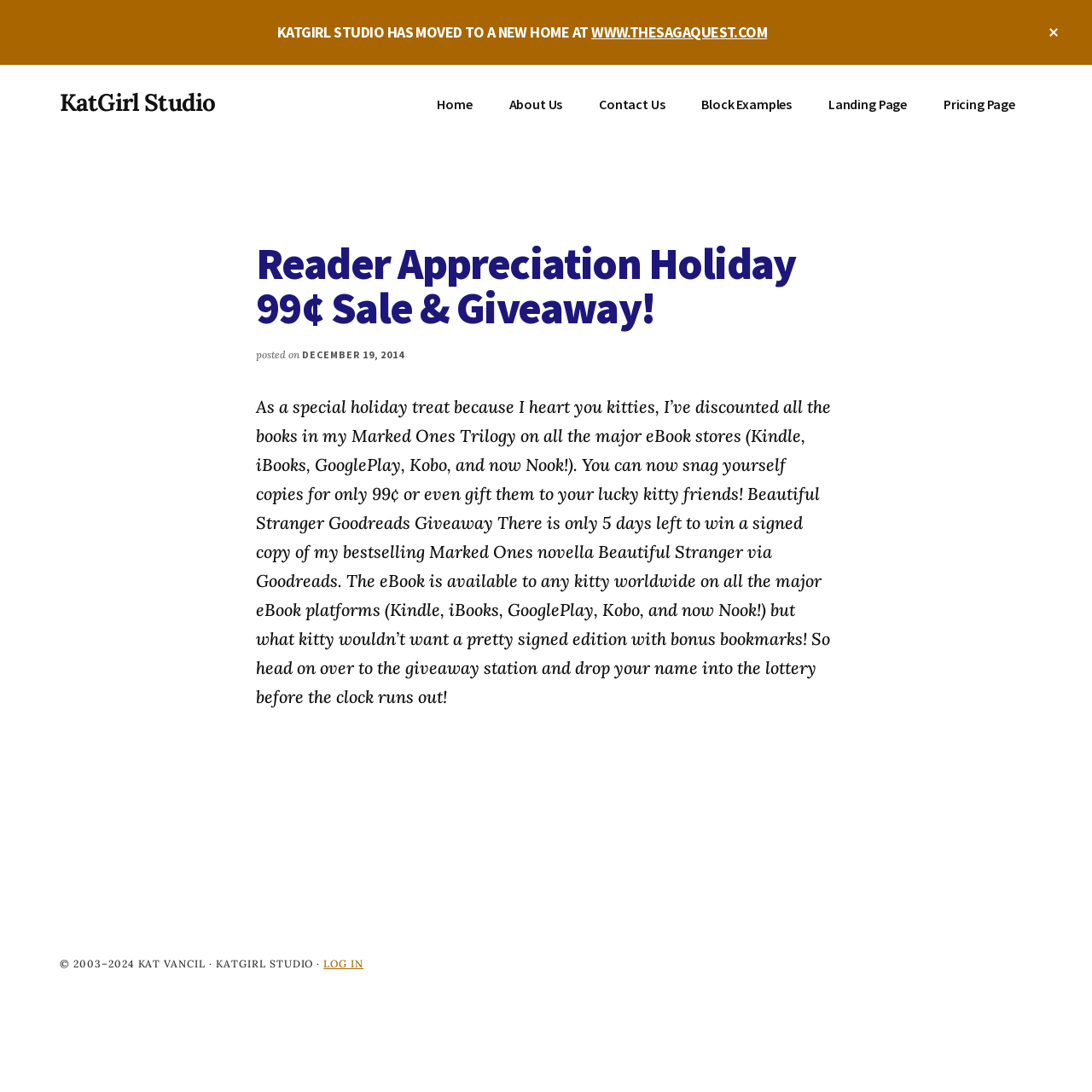Respond concisely with one word or phrase to the following query:
Who is the author of the article?

Kat Vancil